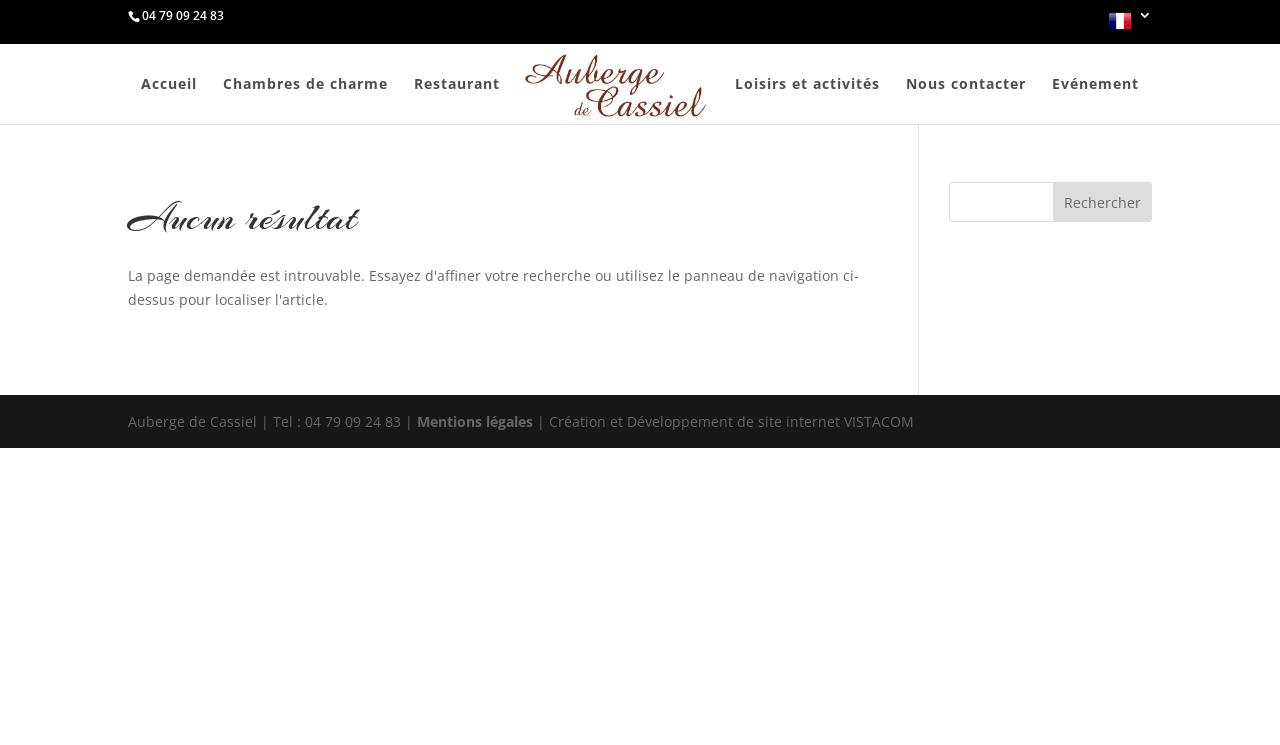Construct a comprehensive caption that outlines the webpage's structure and content.

The webpage is about Auberge De Cassiel, a hotel or inn, and it appears to be a 404 error page. At the top left, there is a phone number "04 79 09 24 83" displayed prominently. To the right of the phone number, there is a French flag icon, indicating that the website is available in French.

Below the phone number, there is a navigation menu with six links: "Accueil", "Chambres de charme", "Restaurant", "Loisirs et activités", "Nous contacter", and "Evénement". These links are arranged horizontally and take up about half of the page width.

In the center of the page, there is a large heading that reads "Aucun résultat", which means "No result" in French. This suggests that the user has reached this page due to an error or invalid search query.

To the right of the heading, there is a search box with a "Rechercher" (Search) button. This allows users to try searching again.

At the bottom of the page, there is a footer section with the hotel's name, phone number, and a link to "Mentions légales" (Legal notices). Additionally, there is a credit line that reads "Création et Développement de site internet VISTACOM", indicating the website's developer.